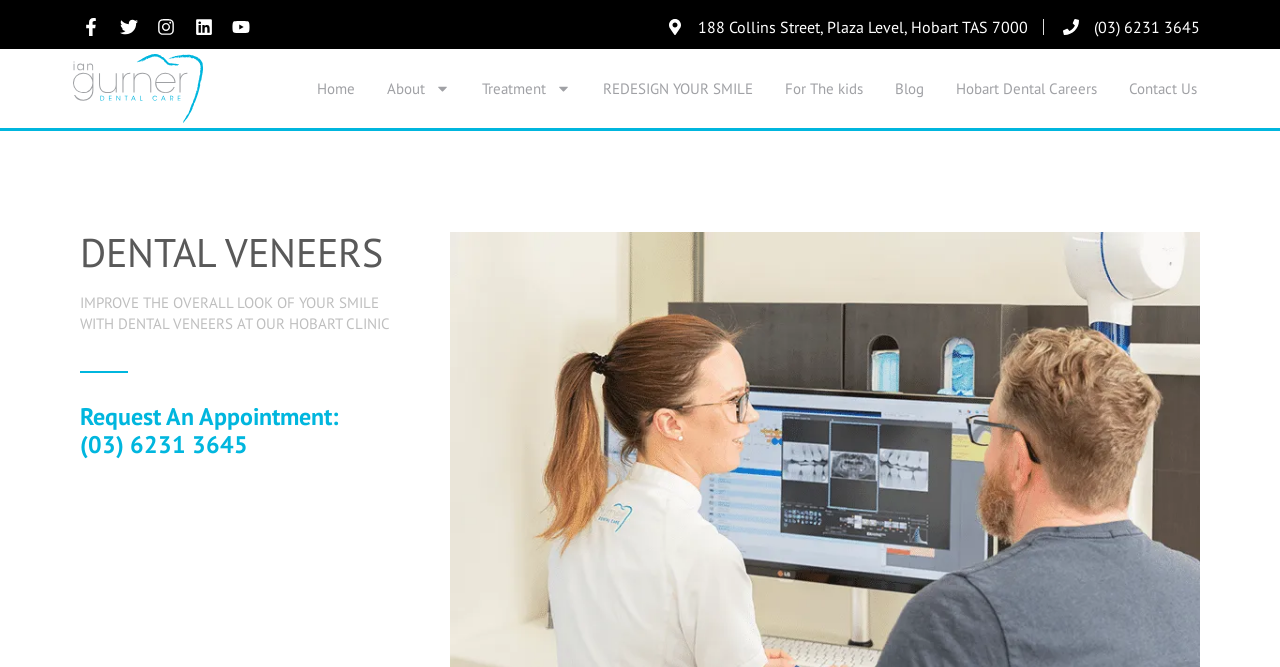Please identify the bounding box coordinates of where to click in order to follow the instruction: "View the 'Treatment' page".

[0.364, 0.098, 0.458, 0.167]